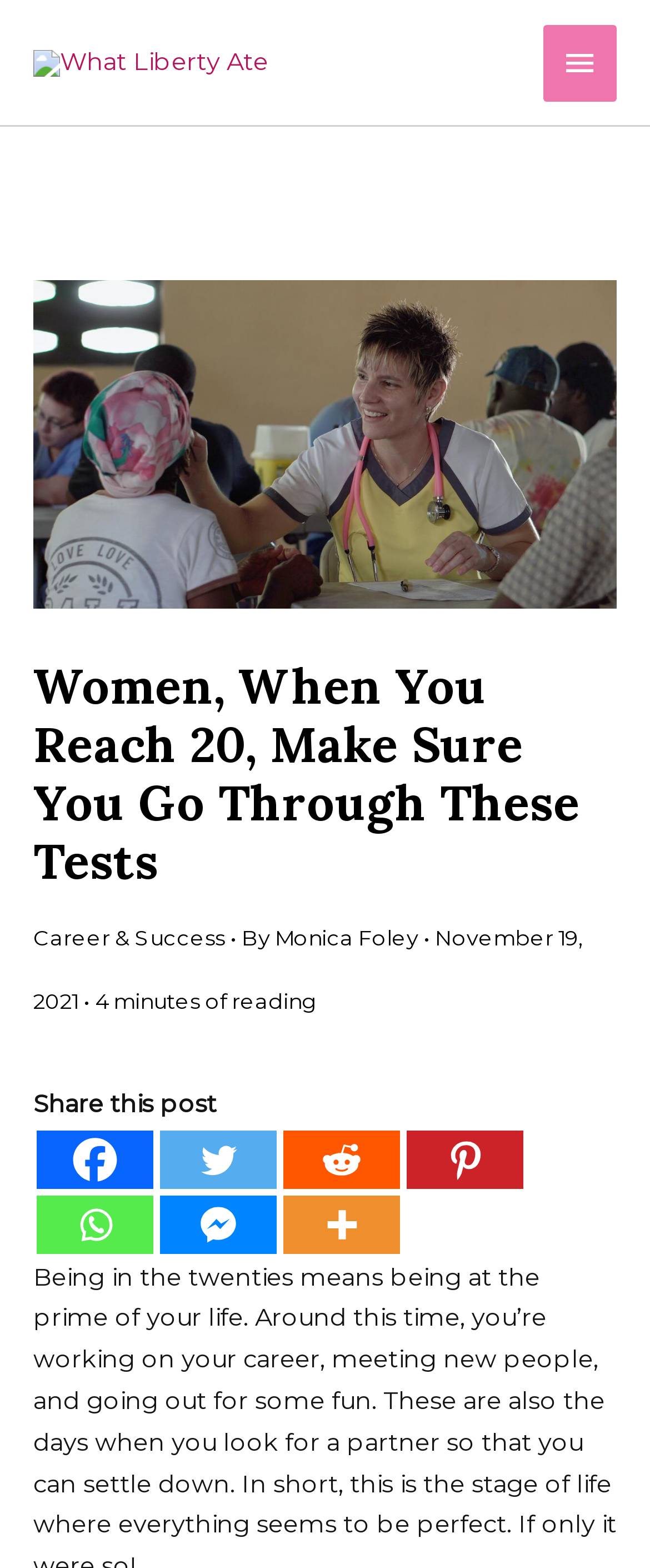Find the bounding box coordinates of the element to click in order to complete this instruction: "Share this post on Facebook". The bounding box coordinates must be four float numbers between 0 and 1, denoted as [left, top, right, bottom].

[0.056, 0.721, 0.236, 0.758]